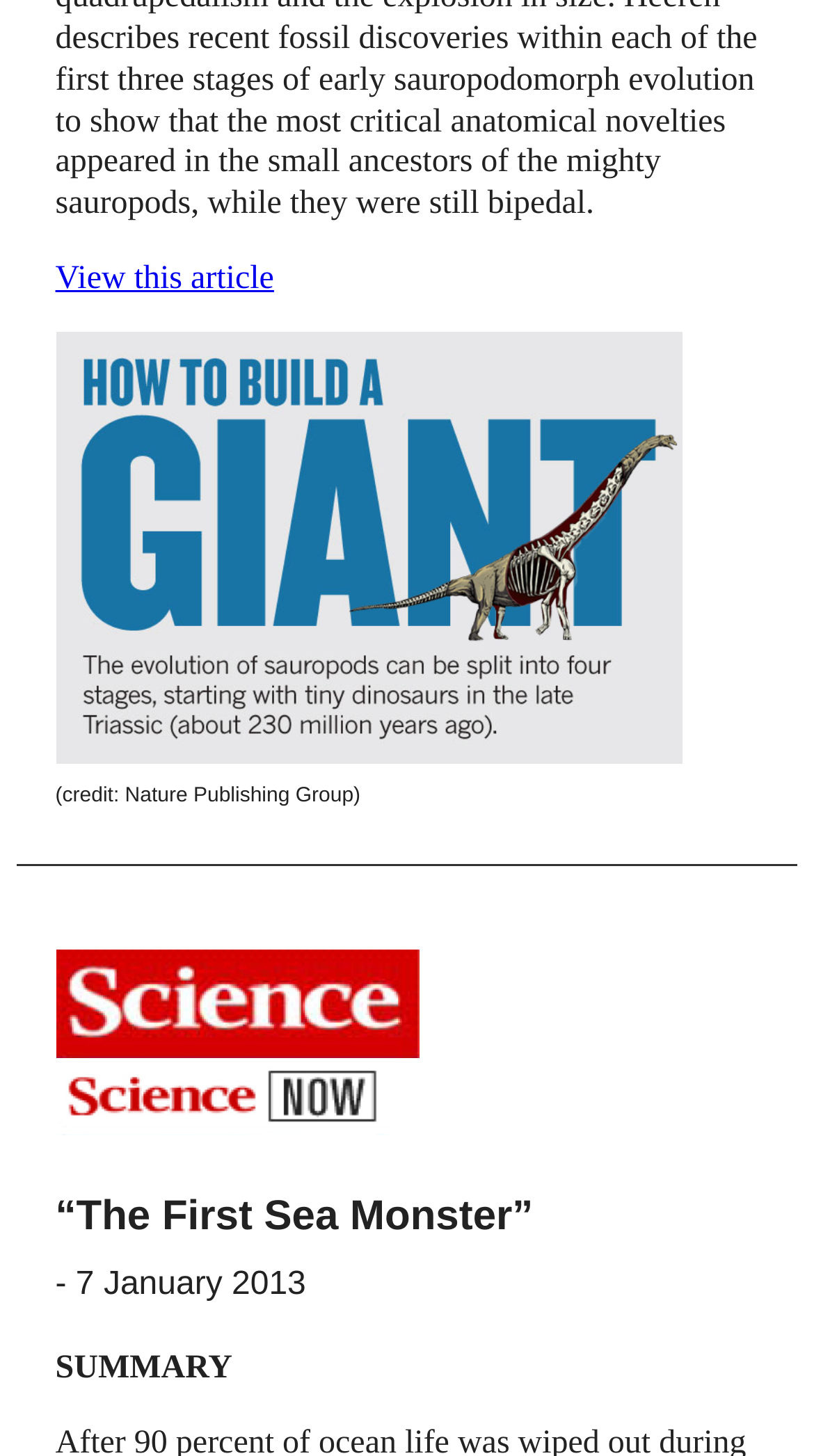Determine the bounding box of the UI component based on this description: "View this article". The bounding box coordinates should be four float values between 0 and 1, i.e., [left, top, right, bottom].

[0.068, 0.179, 0.337, 0.203]